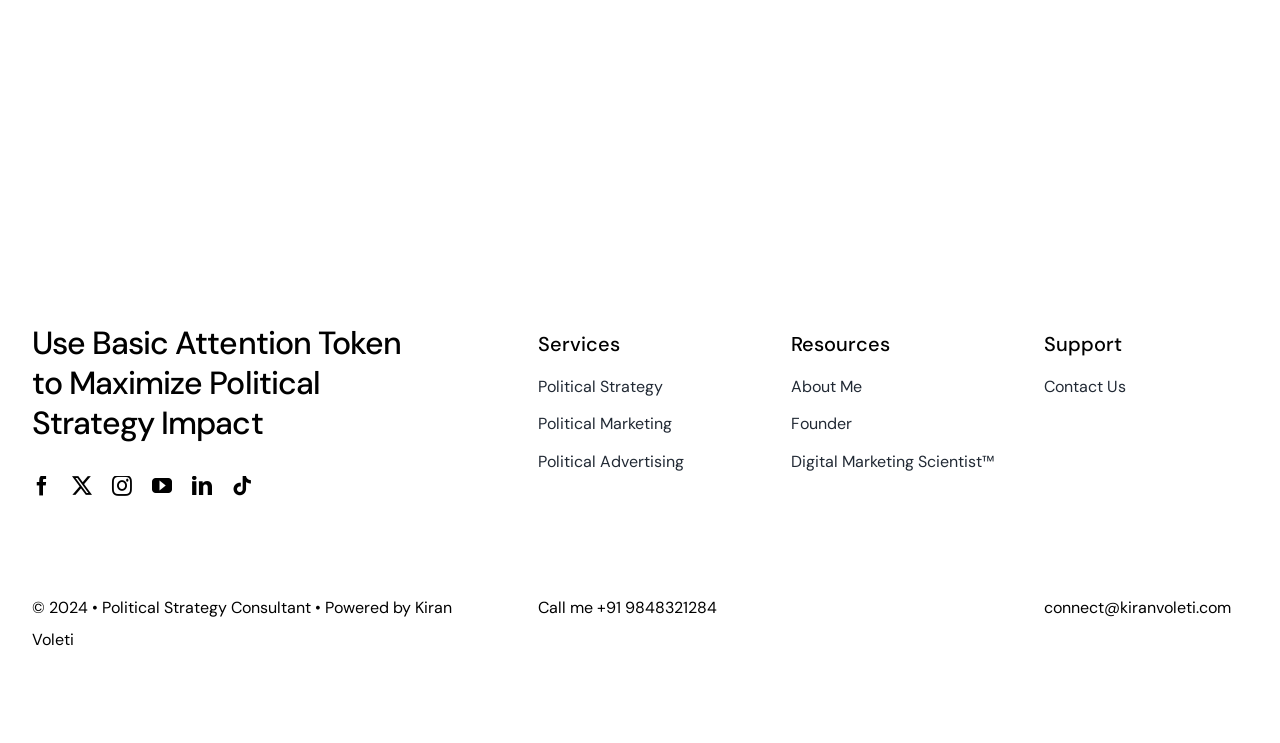Answer the question using only a single word or phrase: 
What is the last item in the Resources section?

Digital Marketing Scientist™